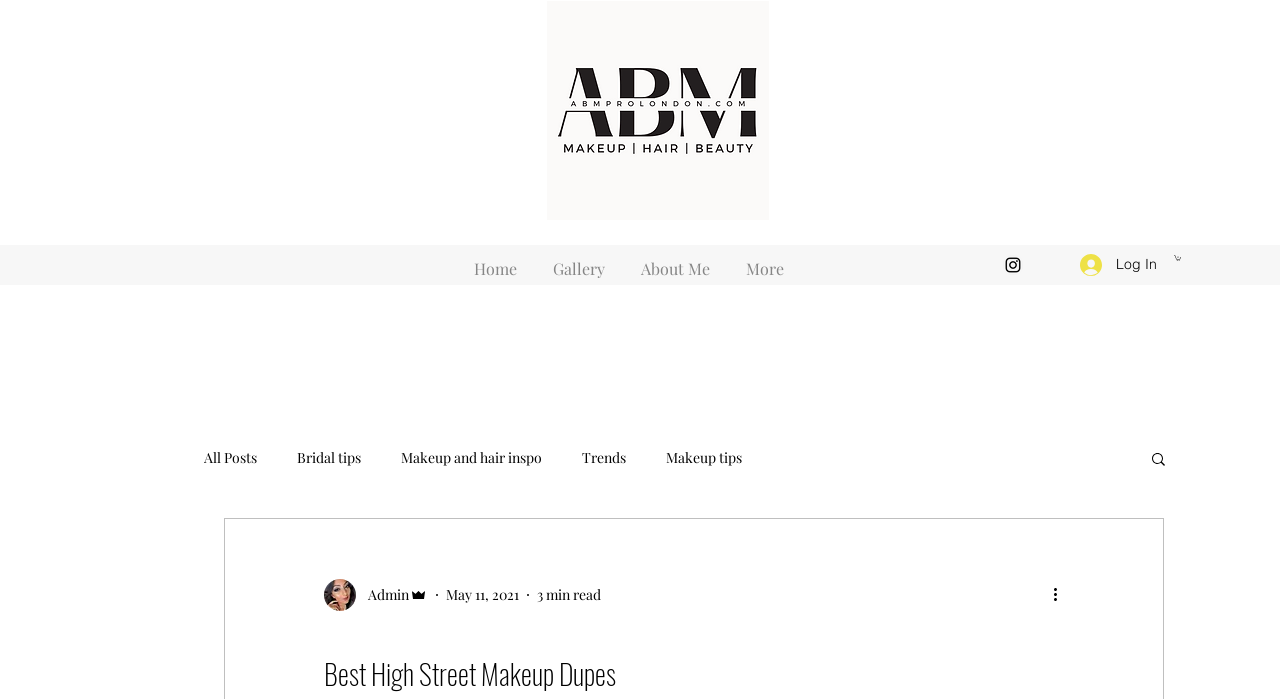Highlight the bounding box coordinates of the region I should click on to meet the following instruction: "Go to Home page".

[0.356, 0.336, 0.418, 0.408]